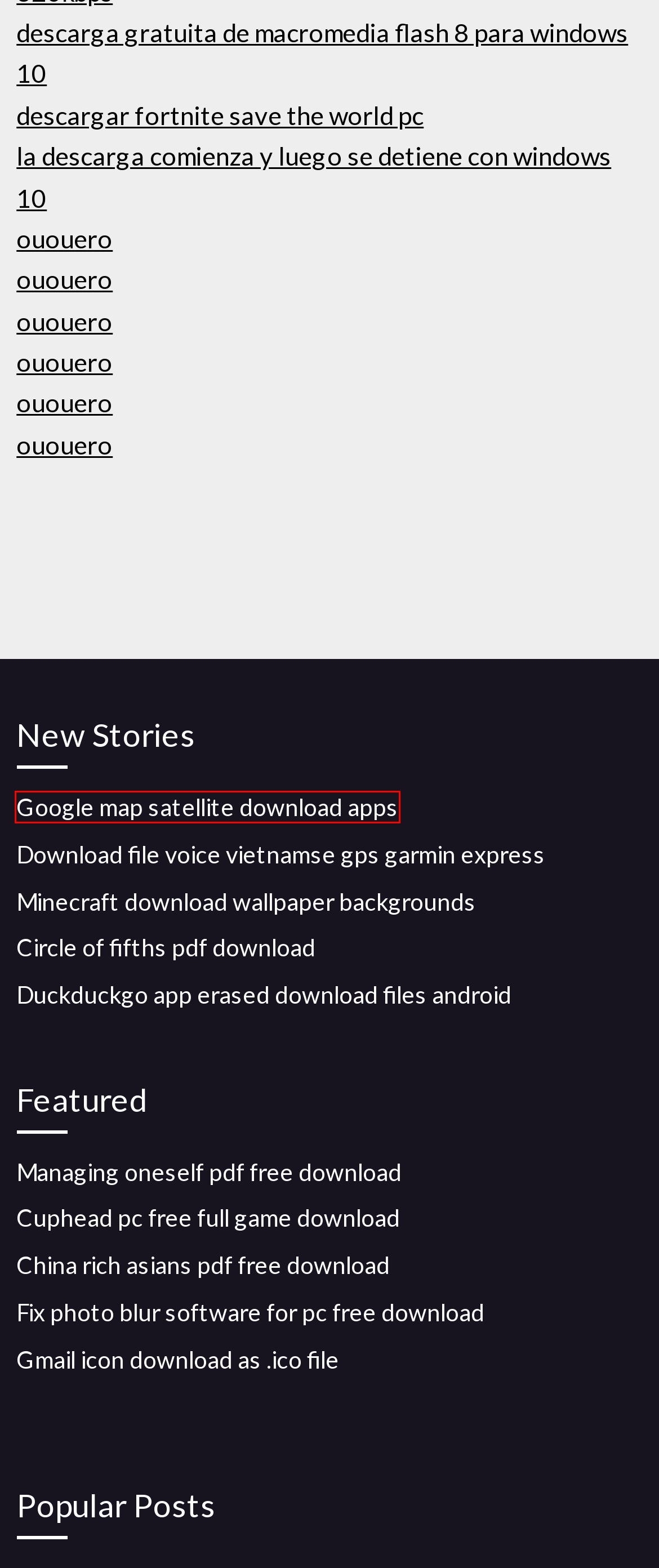Look at the screenshot of a webpage, where a red bounding box highlights an element. Select the best description that matches the new webpage after clicking the highlighted element. Here are the candidates:
A. Fix photo blur software for pc free download (2020)
B. Gmail icon download as .ico file (2020)
C. La descarga comienza y luego se detiene con windows 10 [2020]
D. Descargar fortnite save the world pc [2020]
E. Circle of fifths pdf download (2020)
F. Duckduckgo app erased download files android (2020)
G. China rich asians pdf free download [2020]
H. Google map satellite download apps [2020]

H